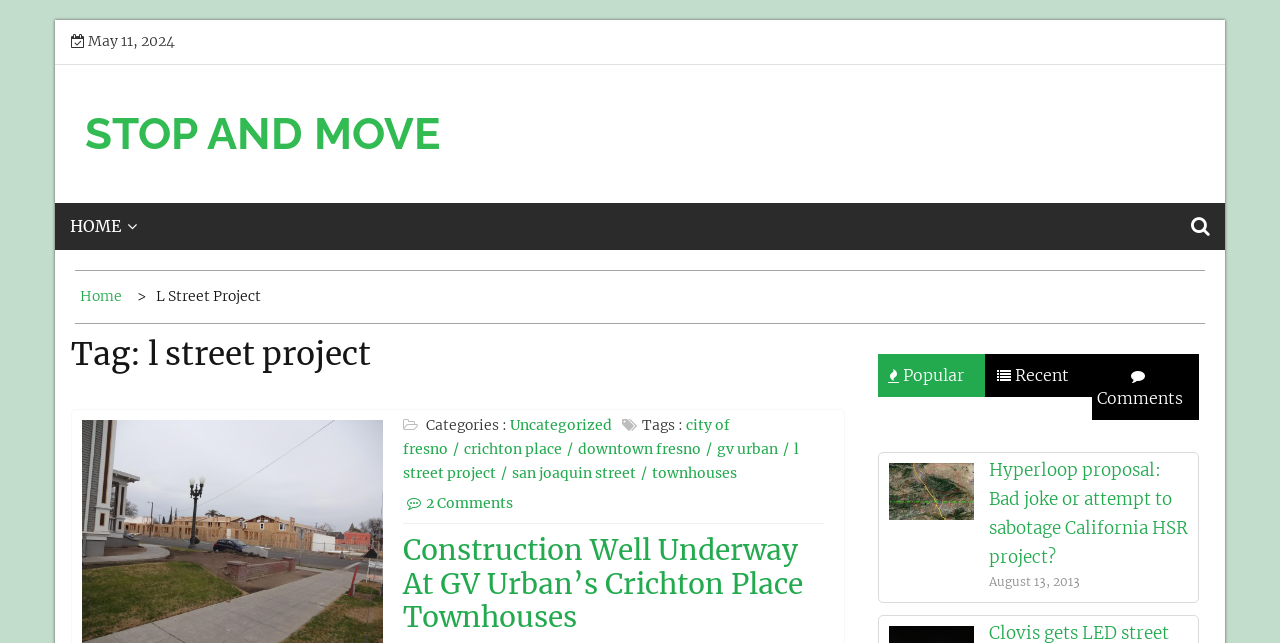Describe all the significant parts and information present on the webpage.

The webpage appears to be an archive page for the "L Street Project" on the website "Stop and Move". At the top left, there is a link to "Skip to content". Next to it, there is a date "May 11, 2024". 

On the top center, the website's logo "STOP AND MOVE" is displayed. To the right of the logo, there is a secondary menu with a "HOME" link. On the top right corner, there is a search icon.

Below the top section, there is a navigation menu labeled "Breadcrumbs" with links to "Home" and "L Street Project". 

The main content of the page is a list of articles, with the first article titled "Construction Well Underway At GV Urban’s Crichton Place Townhouses". The article has a link to read more. Below the article title, there are links to categories and tags, including "city of fresno", "crichton place", and "l street project". 

On the right side of the page, there are links to popular, recent, and commented posts. Below these links, there is another article titled "Hyperloop proposal: Bad joke or attempt to sabotage California HSR project?" with a date "August 13, 2013".